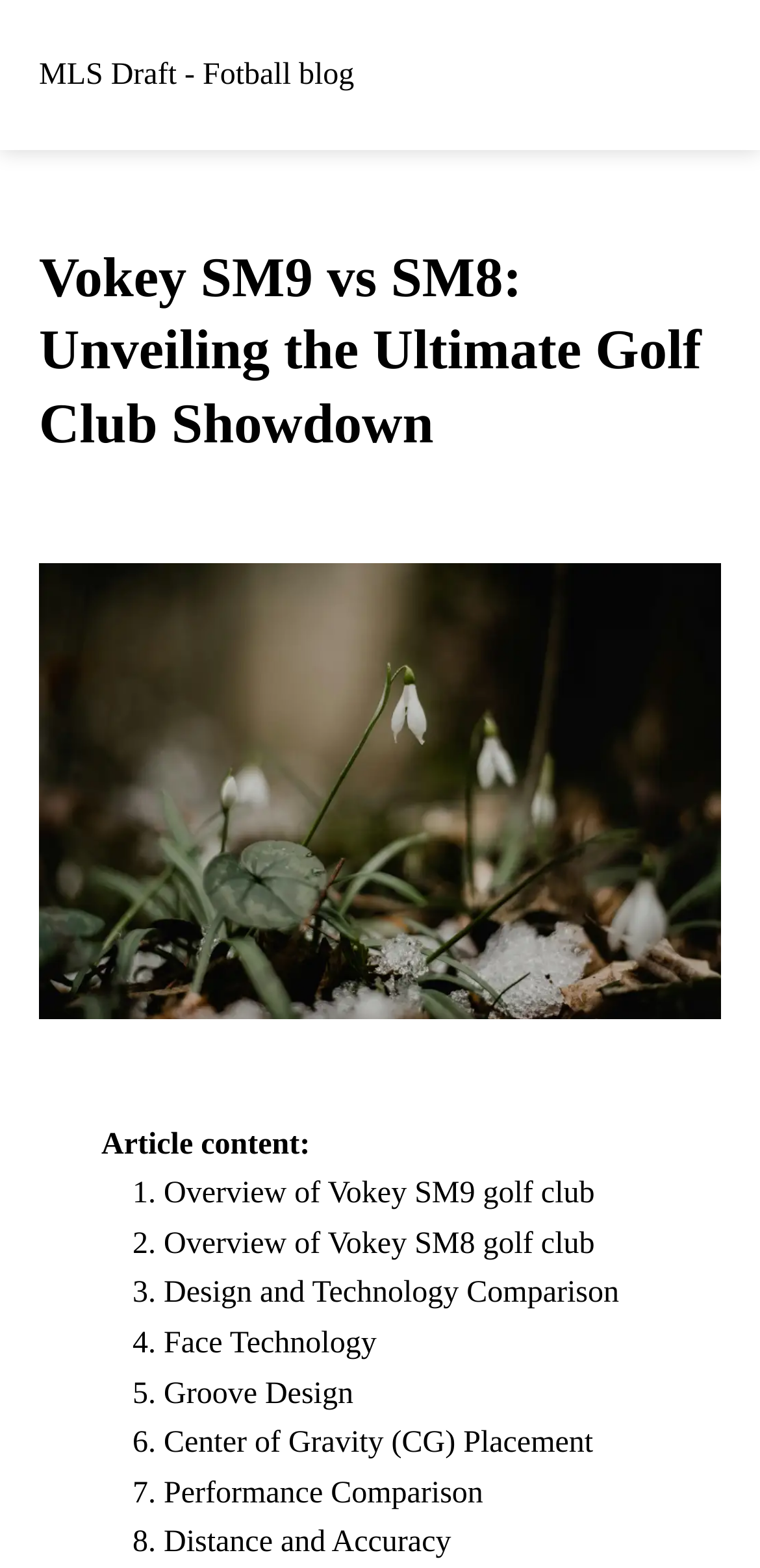Determine the bounding box coordinates for the region that must be clicked to execute the following instruction: "Click the MLS Draft - Fotball blog link".

[0.051, 0.037, 0.466, 0.058]